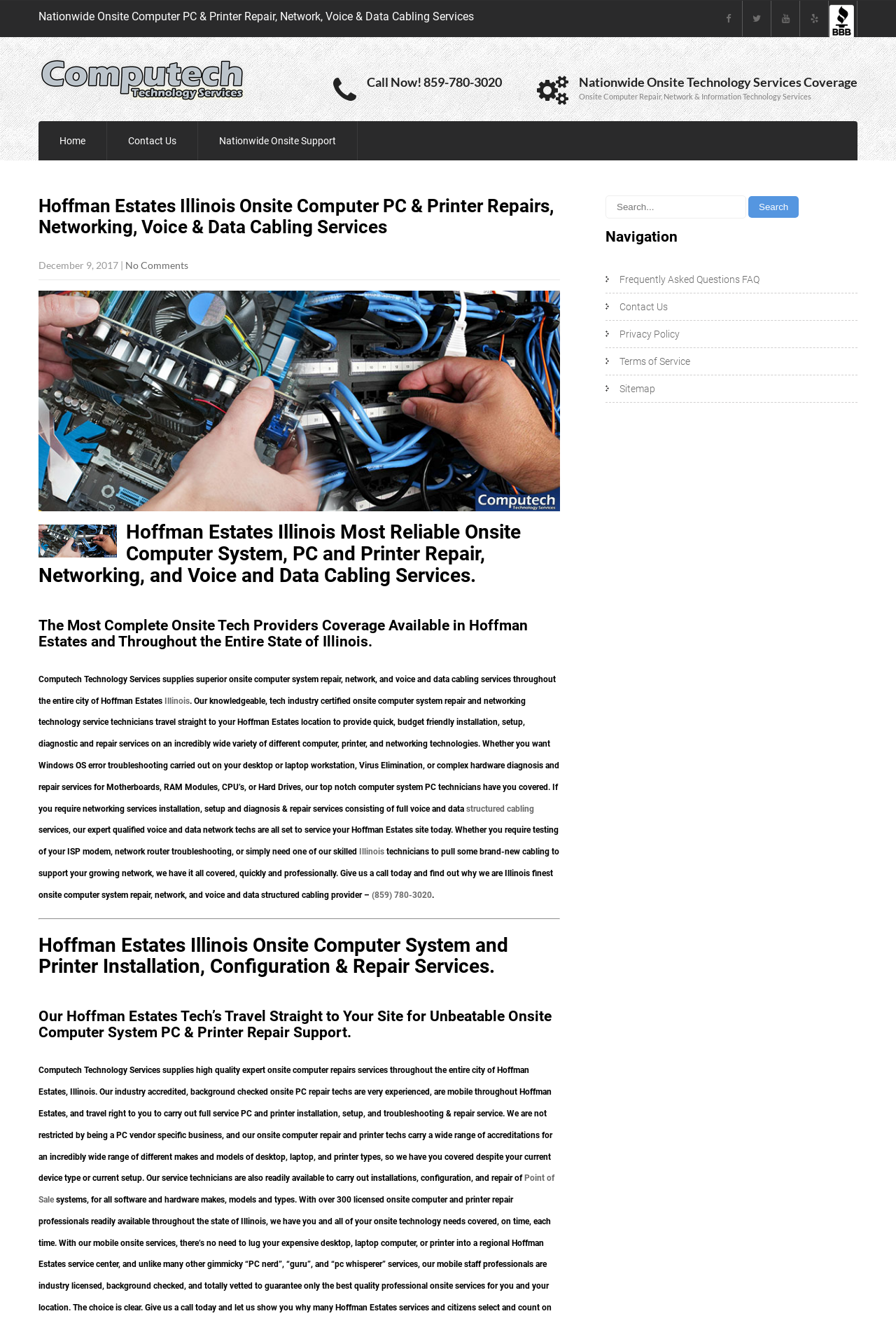Find the bounding box coordinates for the area that should be clicked to accomplish the instruction: "Contact Us".

[0.12, 0.092, 0.22, 0.121]